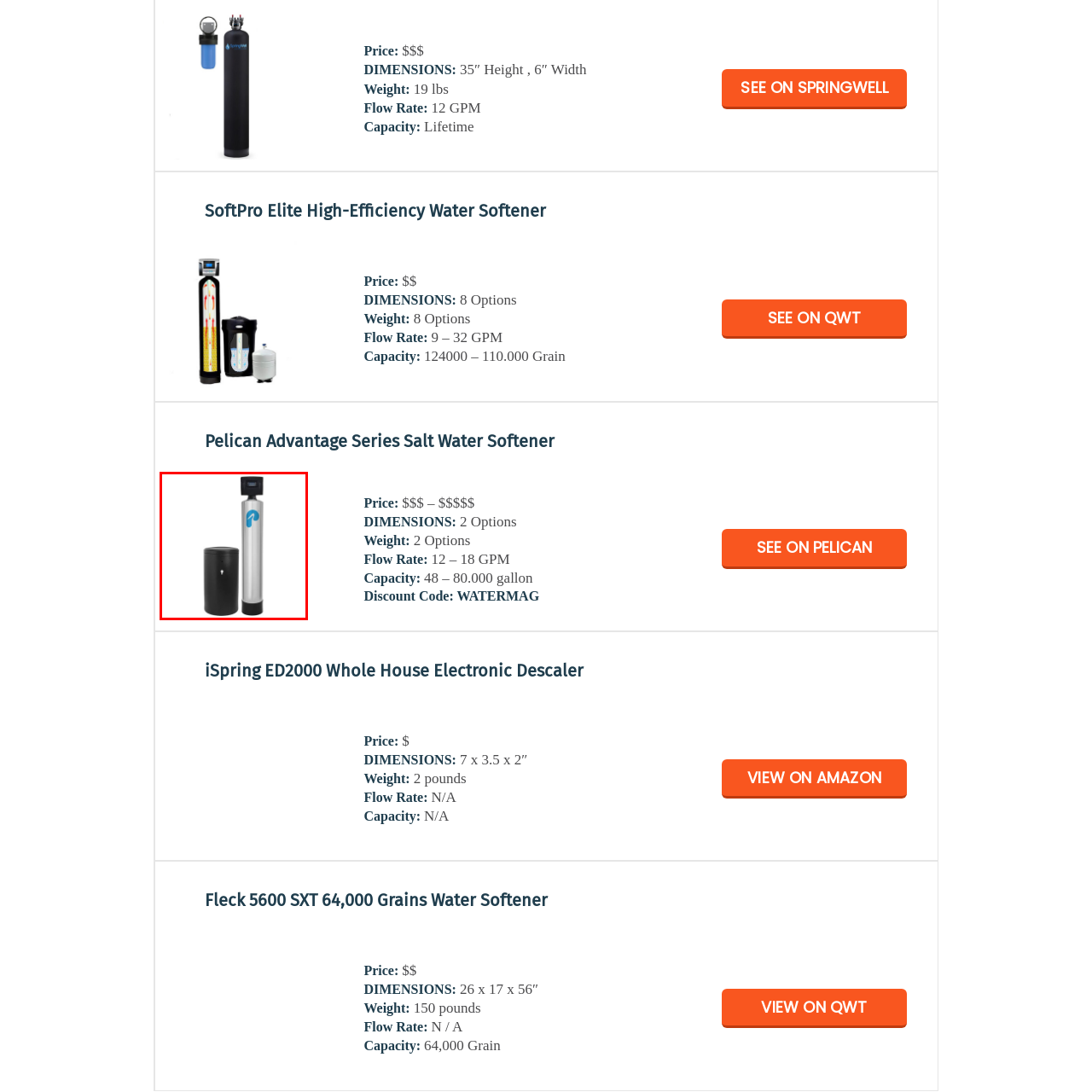Is the system designed to eliminate hard water minerals?
Inspect the image within the red bounding box and respond with a detailed answer, leveraging all visible details.

The caption states that the Pelican Advantage Series Salt Water Softener is engineered to improve water quality, eliminate hard water minerals, and enhance home water usage efficiency, which implies that it is designed to eliminate hard water minerals.